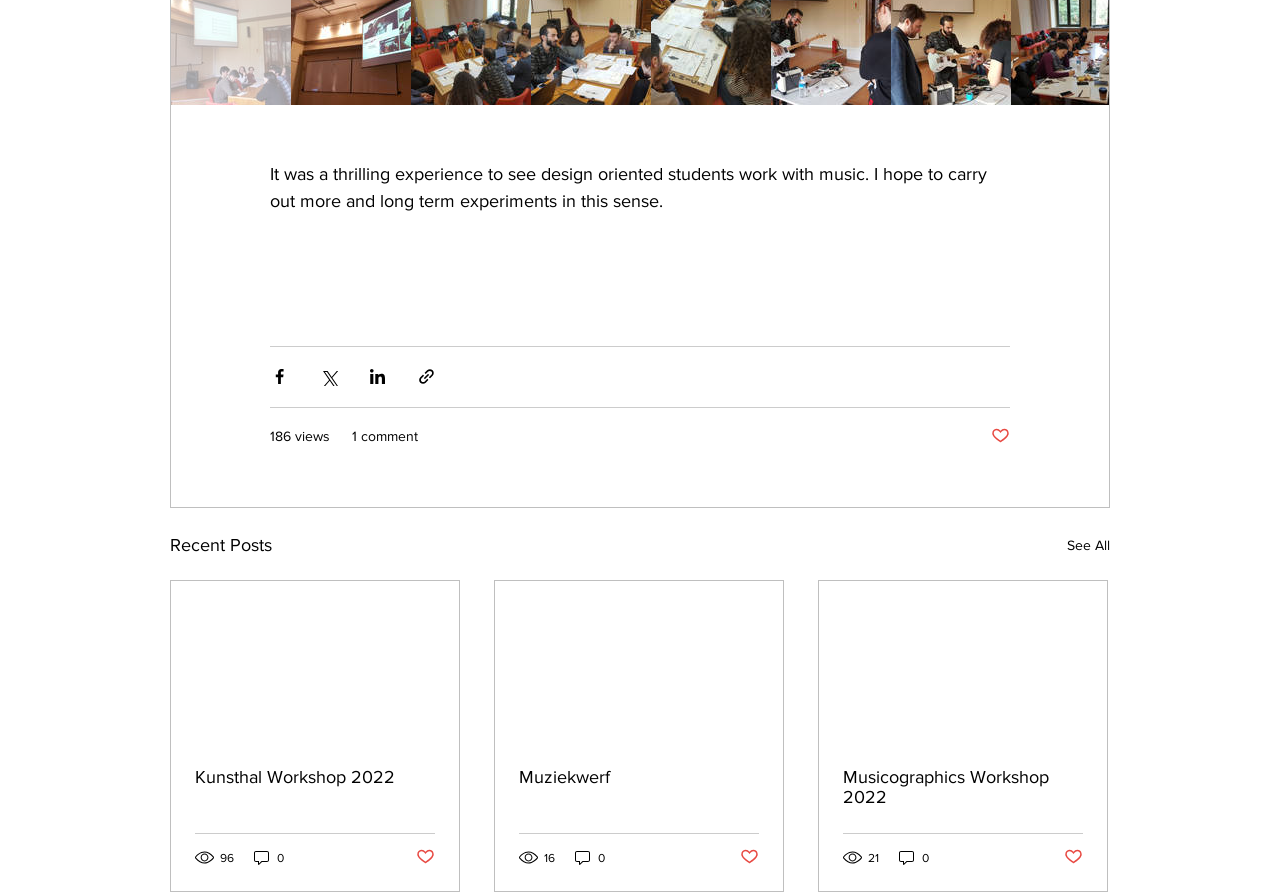How many views does the second post have?
Answer the question in a detailed and comprehensive manner.

The second post has 96 views, as indicated by the generic element with ID 539, which contains the text '96 views'.